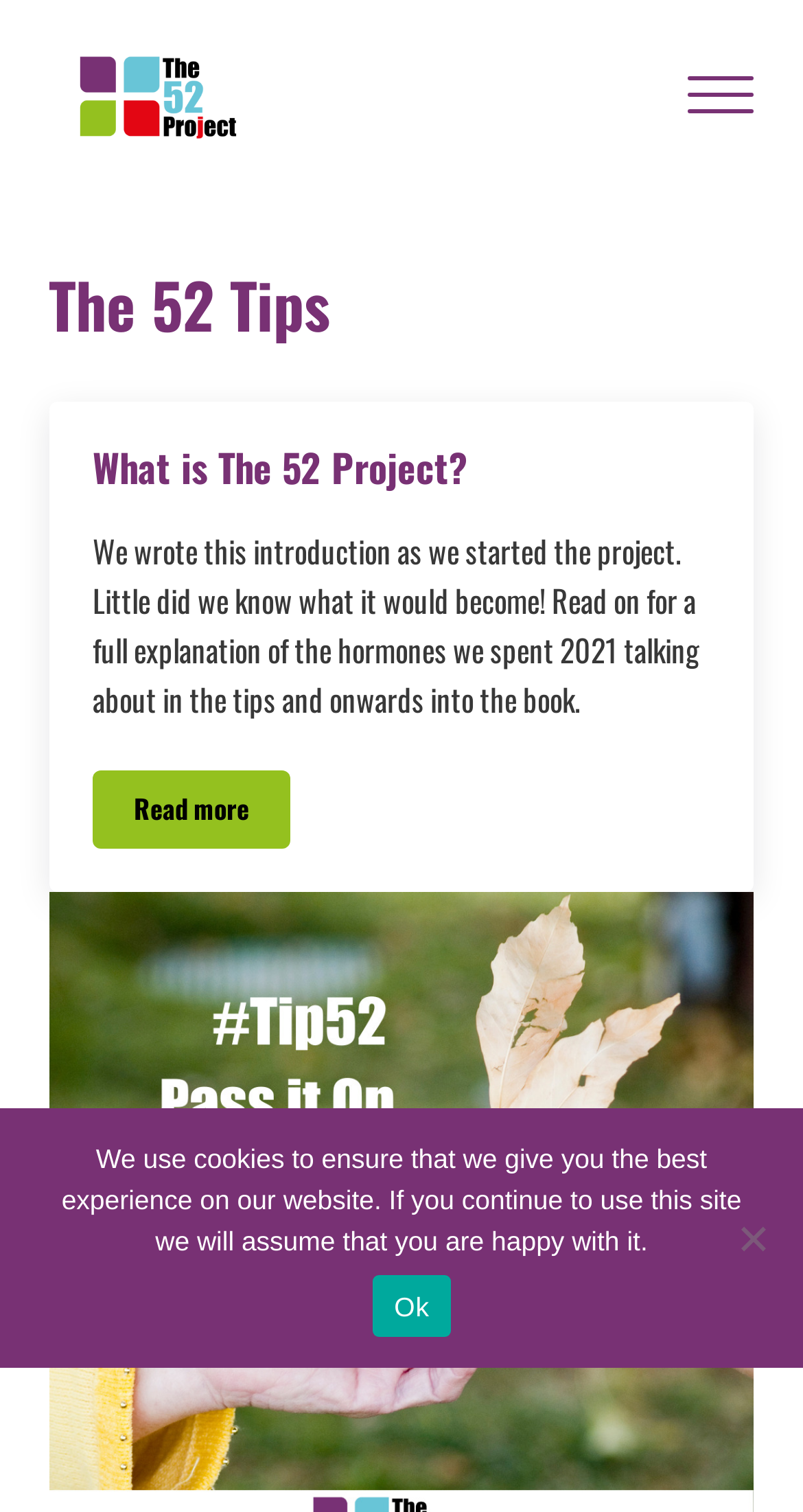Using the description: "What is The 52 Project?", identify the bounding box of the corresponding UI element in the screenshot.

[0.116, 0.294, 0.884, 0.325]